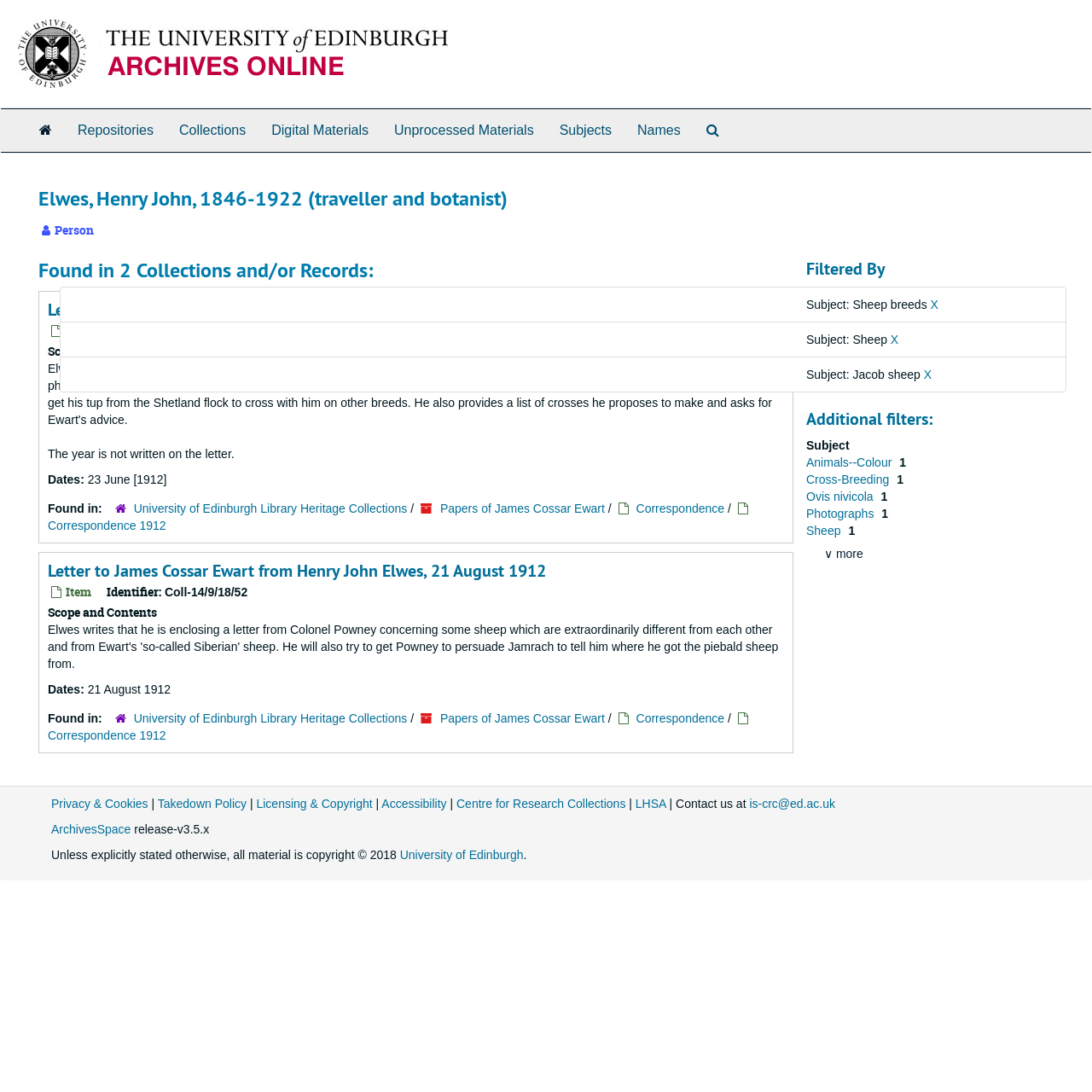What is the identifier of the letter to James Cossar Ewart from Henry John Elwes dated 23 June [1912]?
Analyze the image and deliver a detailed answer to the question.

The webpage lists the details of the letter, including the identifier 'Coll-14/9/18/44', which is the unique identifier for this item.